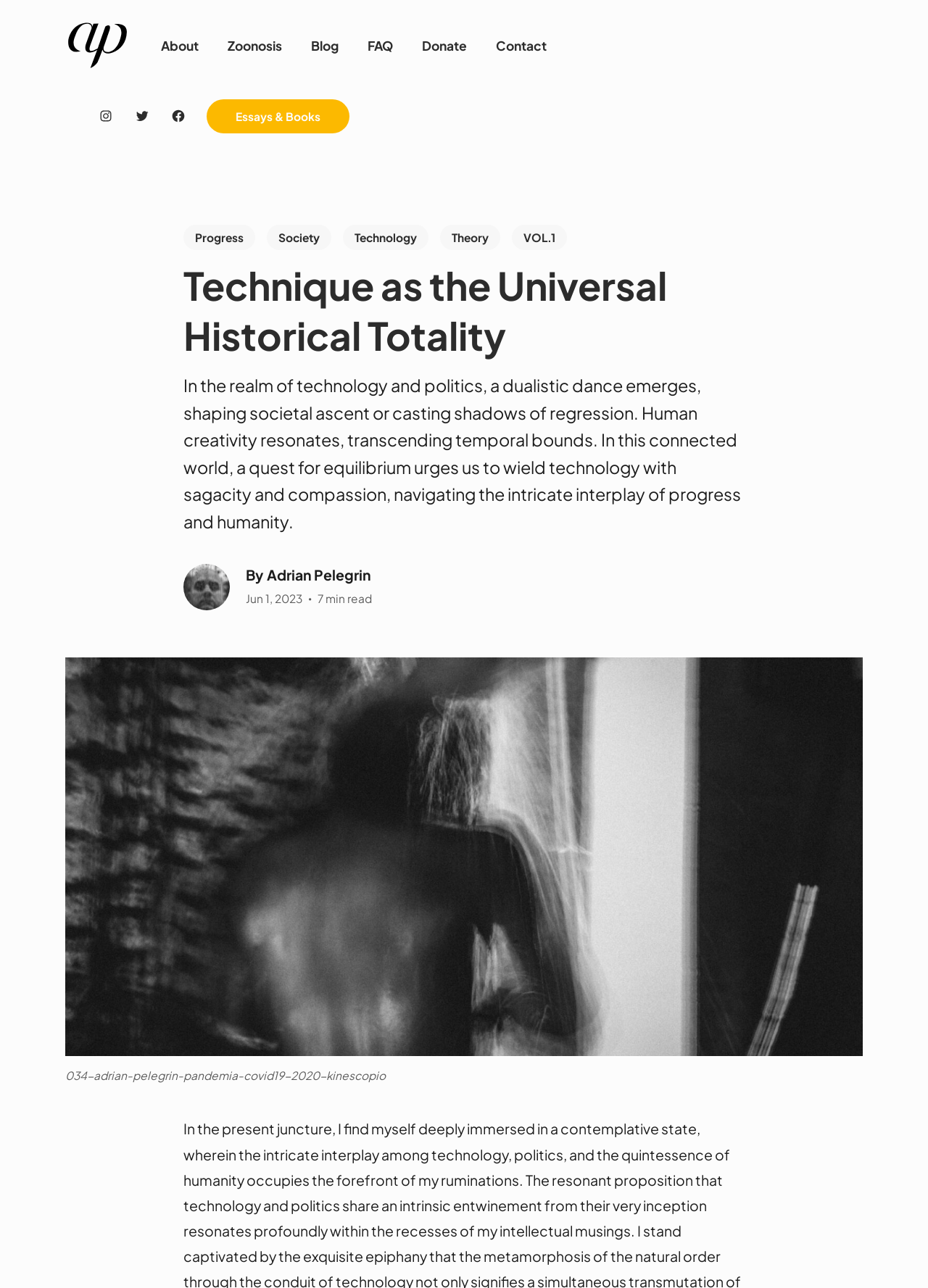What are the social media platforms available?
Based on the image, respond with a single word or phrase.

Instagram, Twitter, Facebook